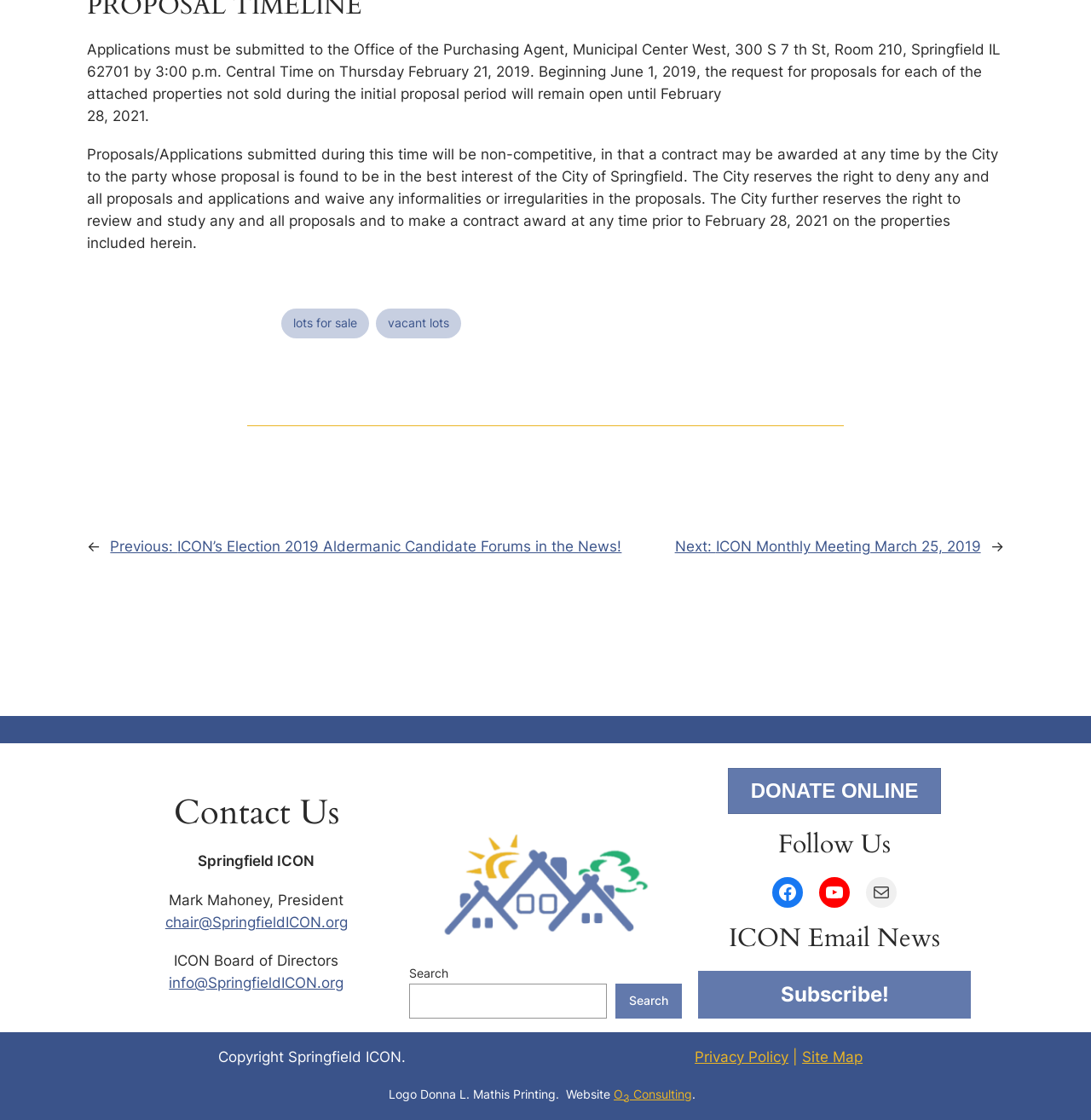Find the bounding box coordinates for the element that must be clicked to complete the instruction: "Search for something". The coordinates should be four float numbers between 0 and 1, indicated as [left, top, right, bottom].

[0.375, 0.878, 0.556, 0.91]